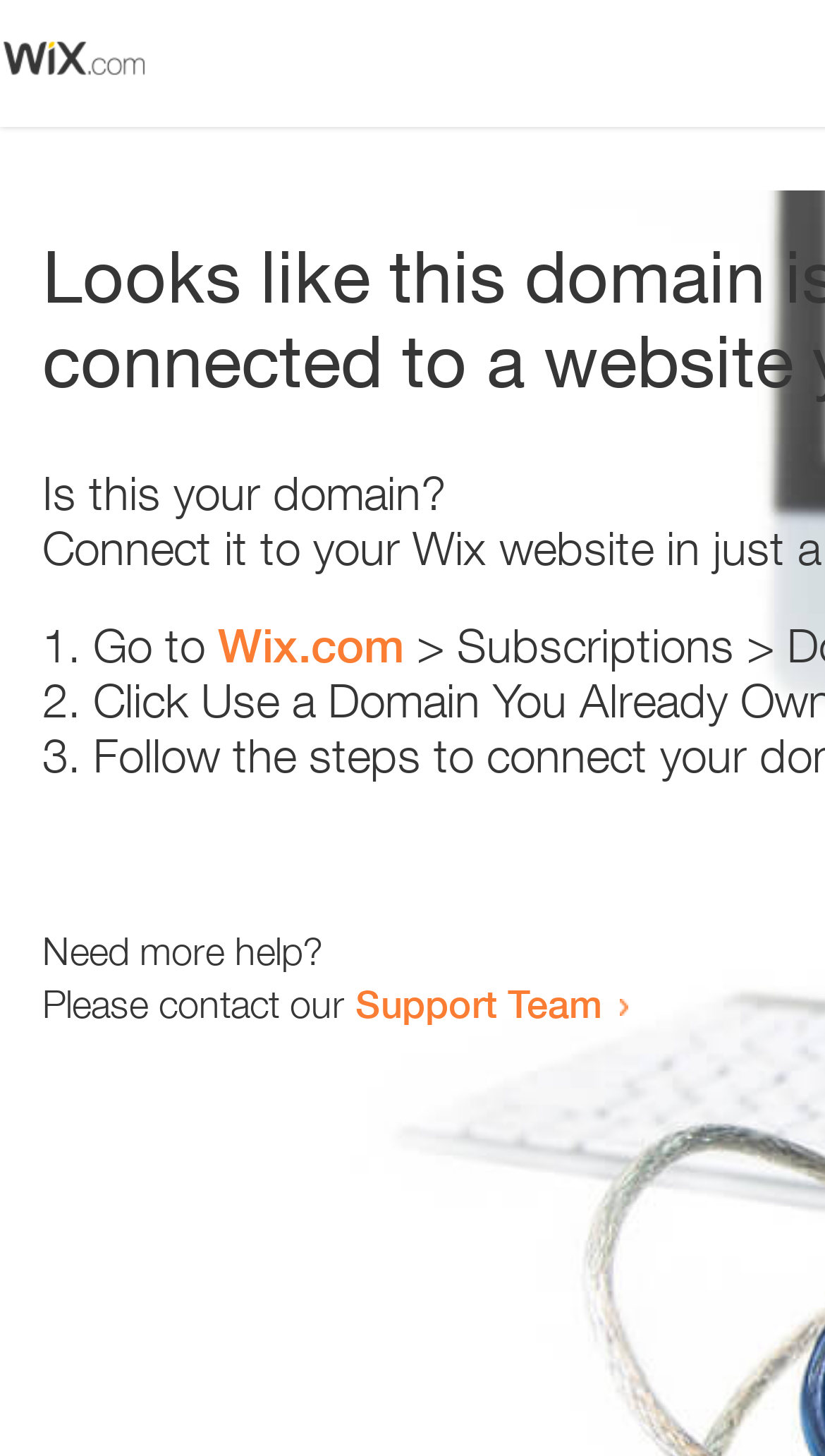Find the headline of the webpage and generate its text content.

Looks like this domain isn't
connected to a website yet